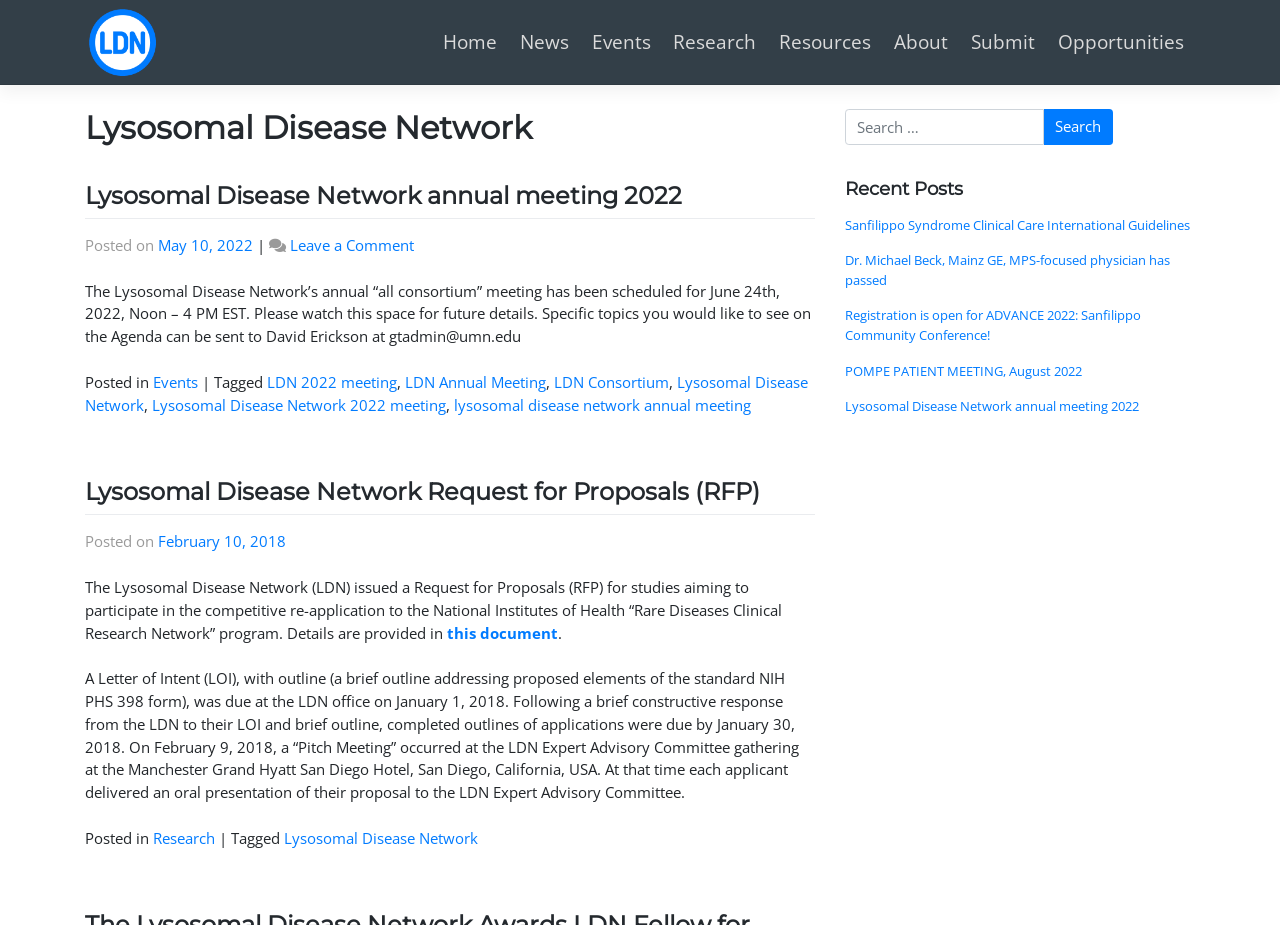Provide a thorough description of the webpage's content and layout.

The webpage is the archives of the Lysosomal Disease Network, featuring a collection of articles and news related to lysosomal diseases. At the top, there is a logo of the Lysosomal Disease Network, accompanied by a link to the network's homepage. Below the logo, there is a navigation menu with links to various sections of the website, including Home, News, Events, Research, Resources, About, Submit, and Opportunities.

The main content of the webpage is divided into two columns. The left column contains a series of articles, each with a heading, a brief summary, and a link to read more. The articles are dated, with the most recent ones appearing at the top. The topics of the articles range from announcements of upcoming events, such as the Lysosomal Disease Network annual meeting, to research-related news, like the Request for Proposals (RFP) for studies on lysosomal diseases.

The right column features a search bar, a heading "Recent Posts", and a list of links to recent articles, including "Sanfilippo Syndrome Clinical Care International Guidelines", "Dr. Michael Beck, Mainz GE, MPS-focused physician has passed", and "Registration is open for ADVANCE 2022: Sanfilippo Community Conference!".

At the bottom of the webpage, there is a footer section with links to categories, tags, and other related information.